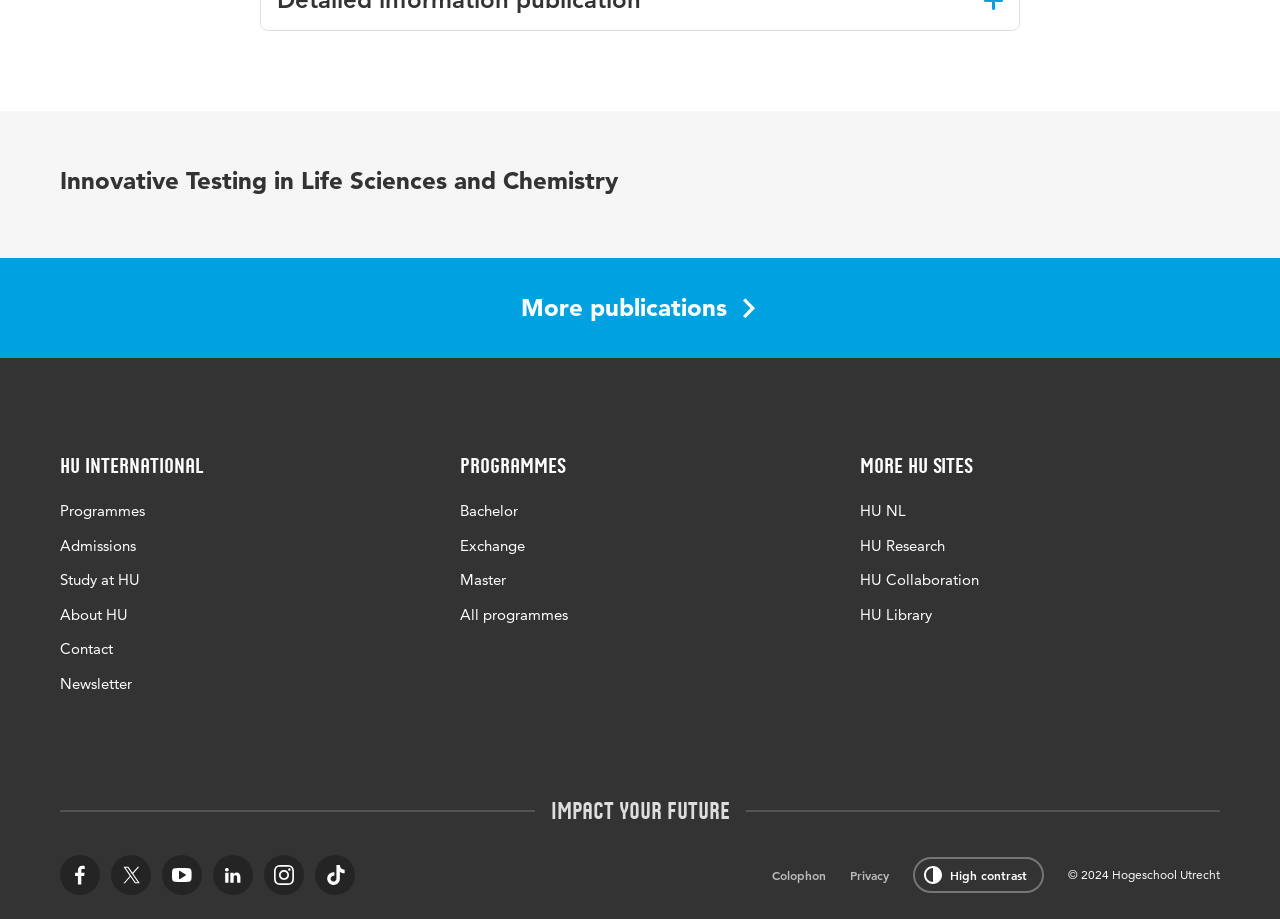Identify the bounding box coordinates for the element that needs to be clicked to fulfill this instruction: "Follow us on Facebook". Provide the coordinates in the format of four float numbers between 0 and 1: [left, top, right, bottom].

[0.047, 0.931, 0.078, 0.974]